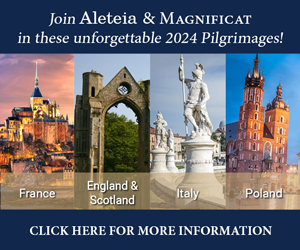What can be explored through these pilgrimages?
Look at the image and construct a detailed response to the question.

The caption invites participants to explore the rich cultural and religious heritage of the featured countries, implying that the pilgrimages provide an opportunity to delve into the cultural and religious aspects of these destinations.